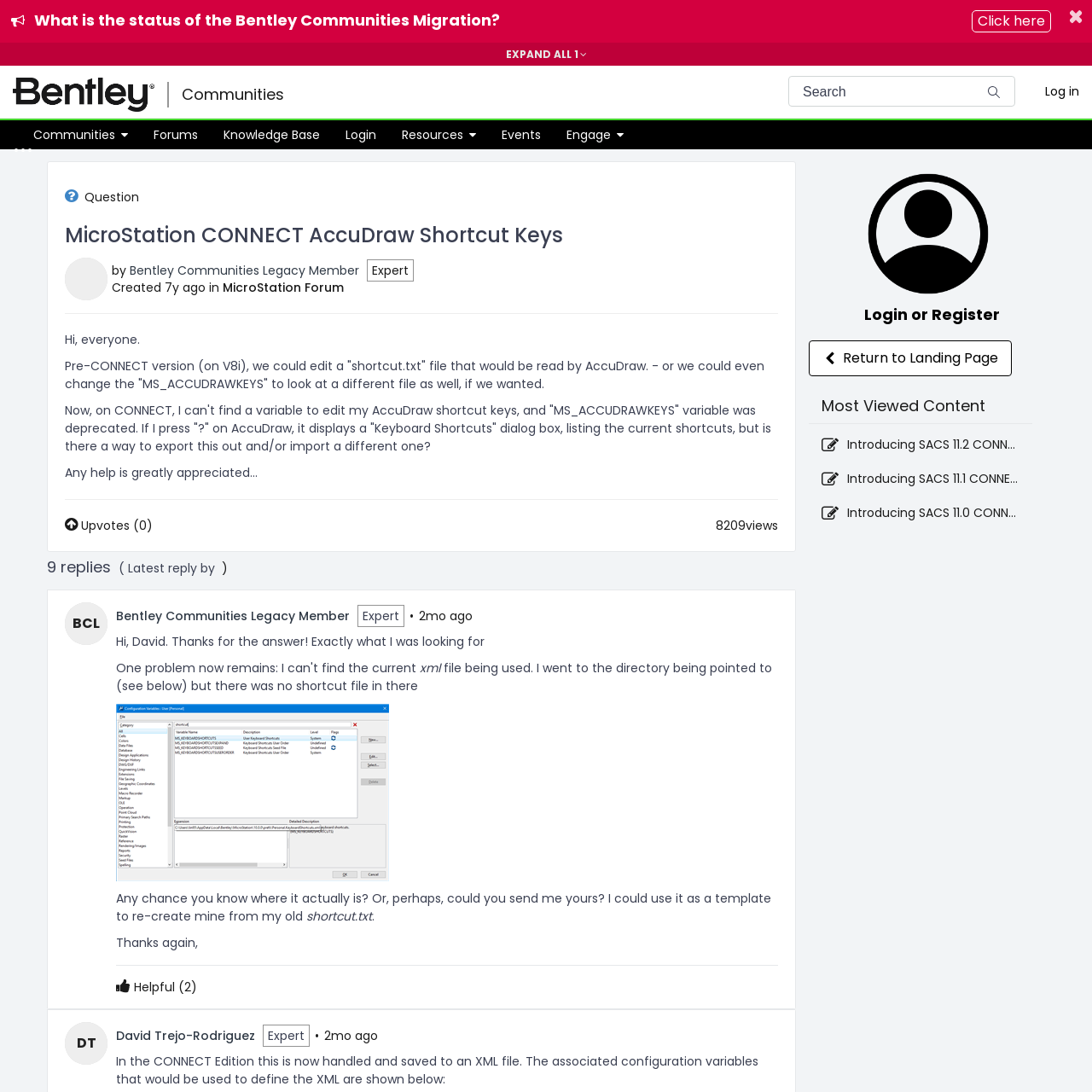Identify the bounding box coordinates of the specific part of the webpage to click to complete this instruction: "Click on the 'Log in' button".

[0.945, 0.076, 1.0, 0.091]